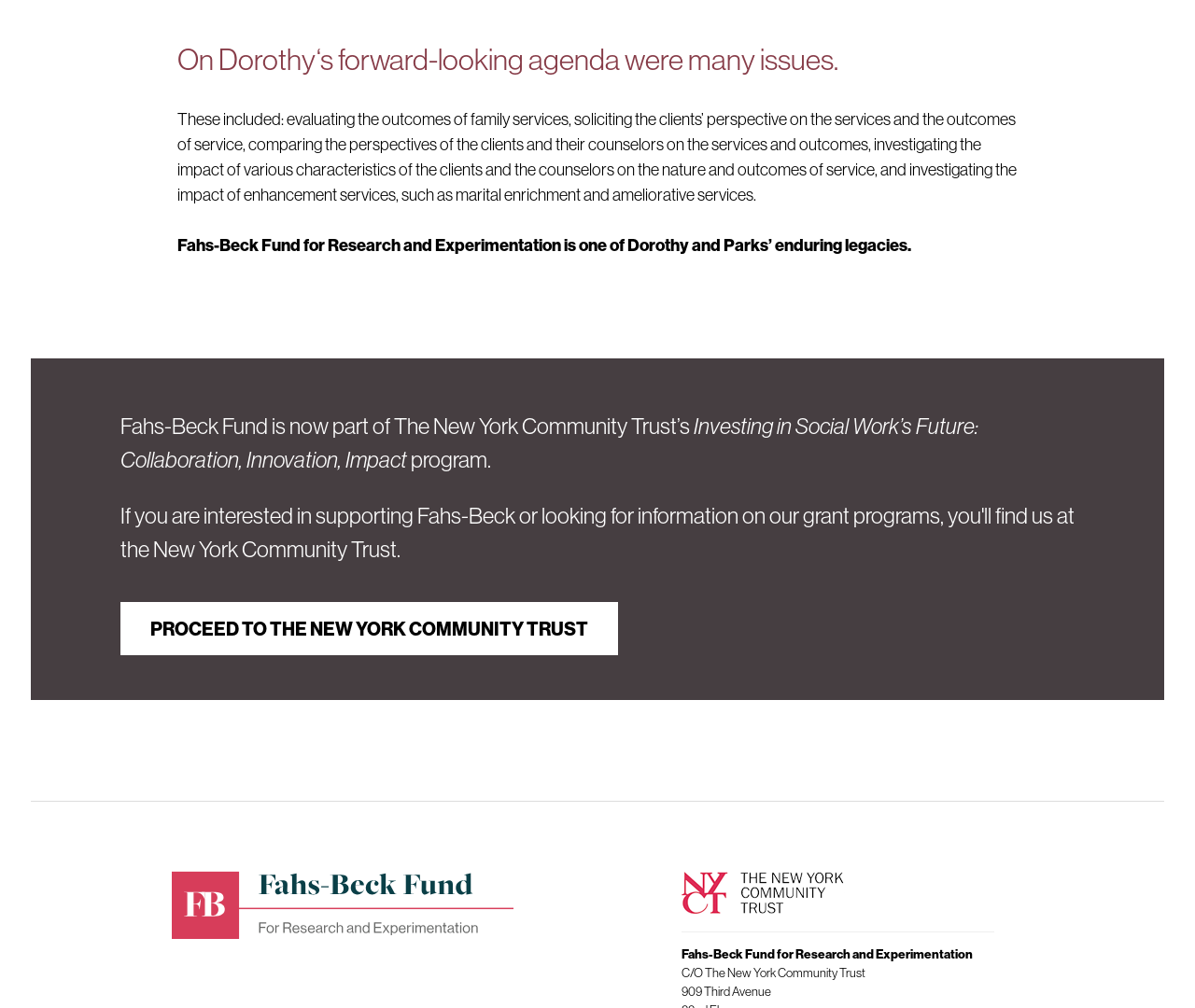Give a one-word or short phrase answer to the question: 
What is the address of The New York Community Trust?

909 Third Avenue